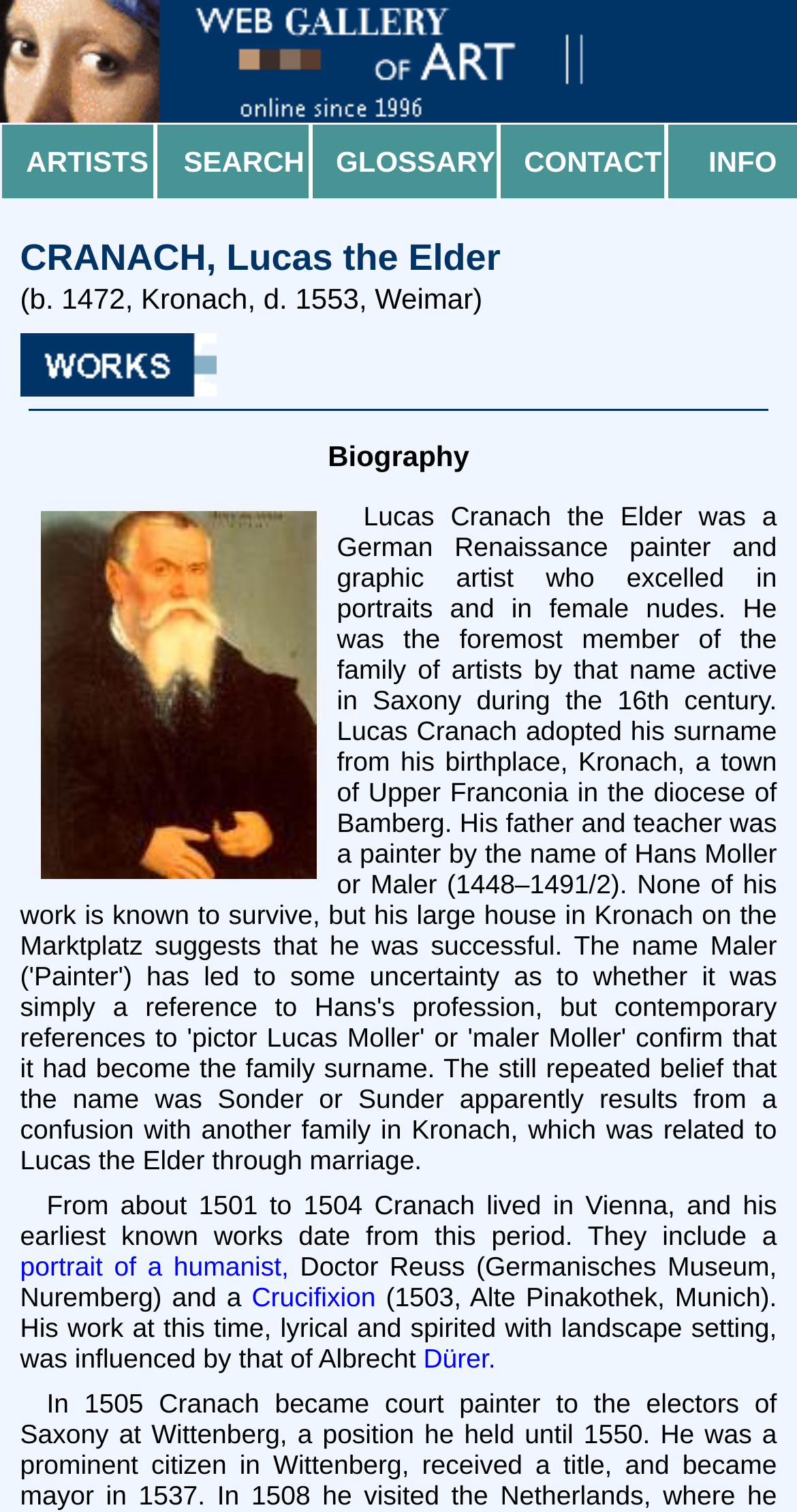Observe the image and answer the following question in detail: What is the birth year of the artist?

I found the answer by looking at the LayoutTableCell element with the text 'CRANACH, Lucas the Elder (b. 1472, Kronach, d. 1553, Weimar)' which is a part of the LayoutTableRow element. The birth year is mentioned in the parentheses.